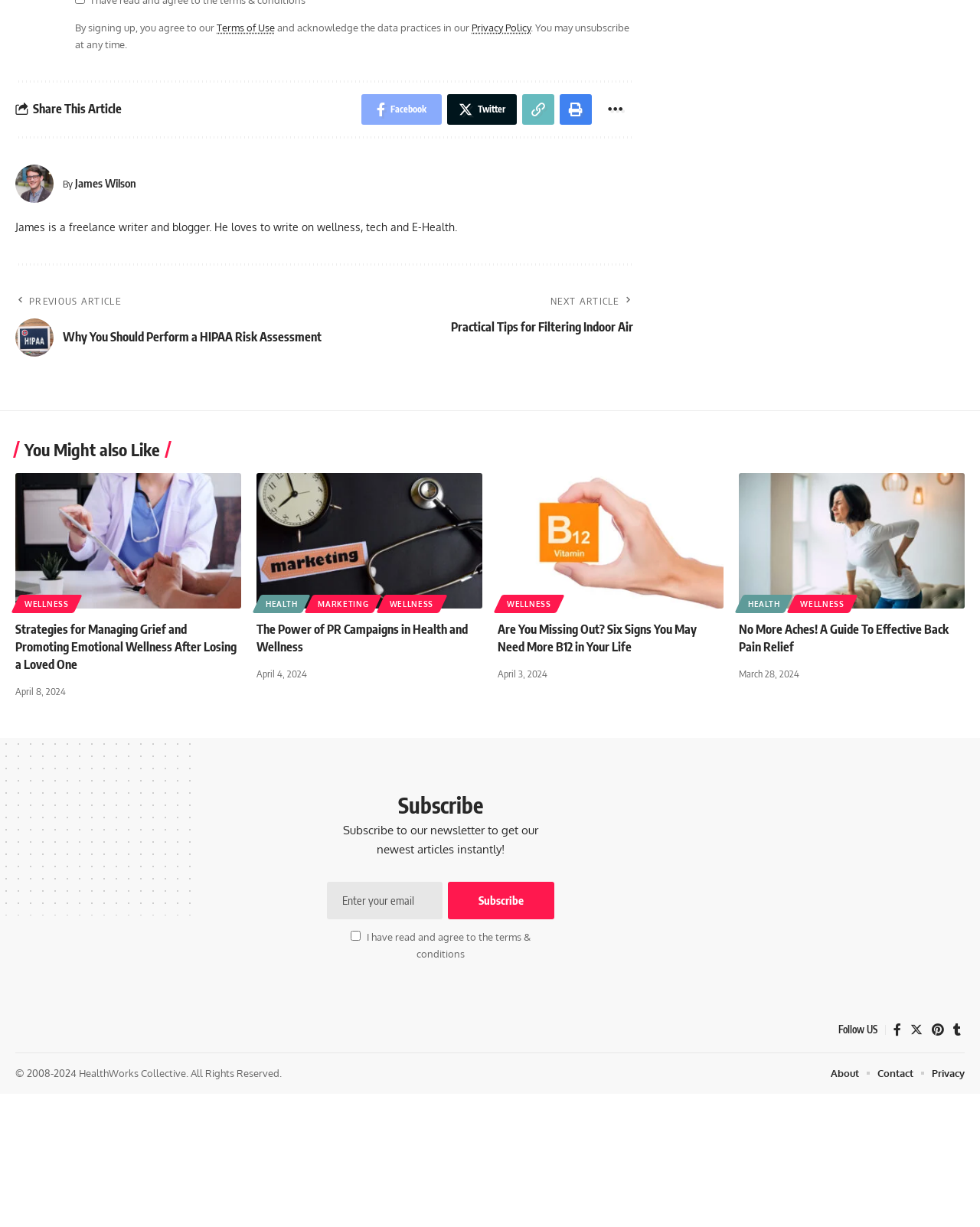Identify the bounding box coordinates of the clickable region to carry out the given instruction: "Select language".

None